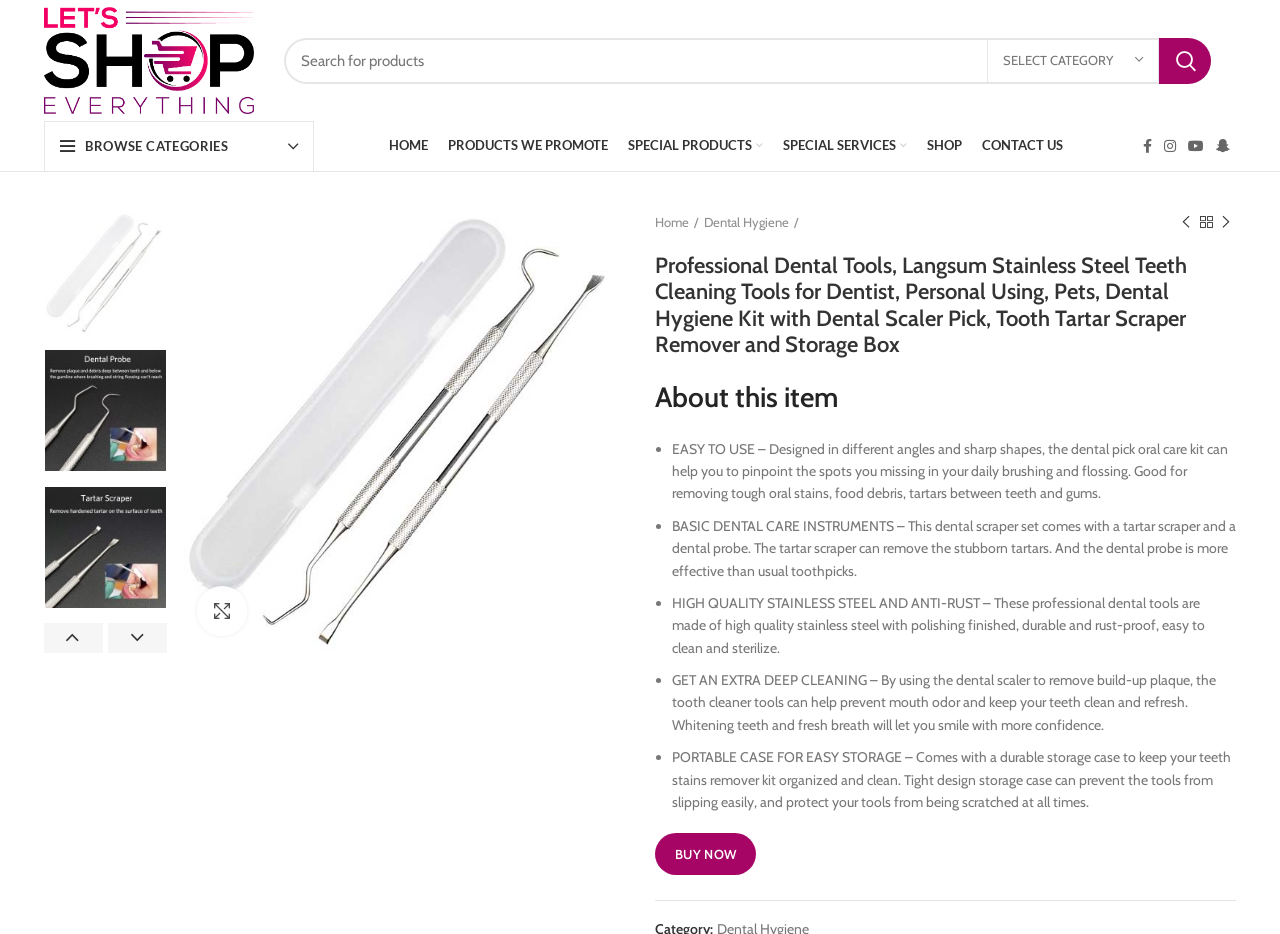Using the provided element description "linux at thehobsons.co.uk", determine the bounding box coordinates of the UI element.

None